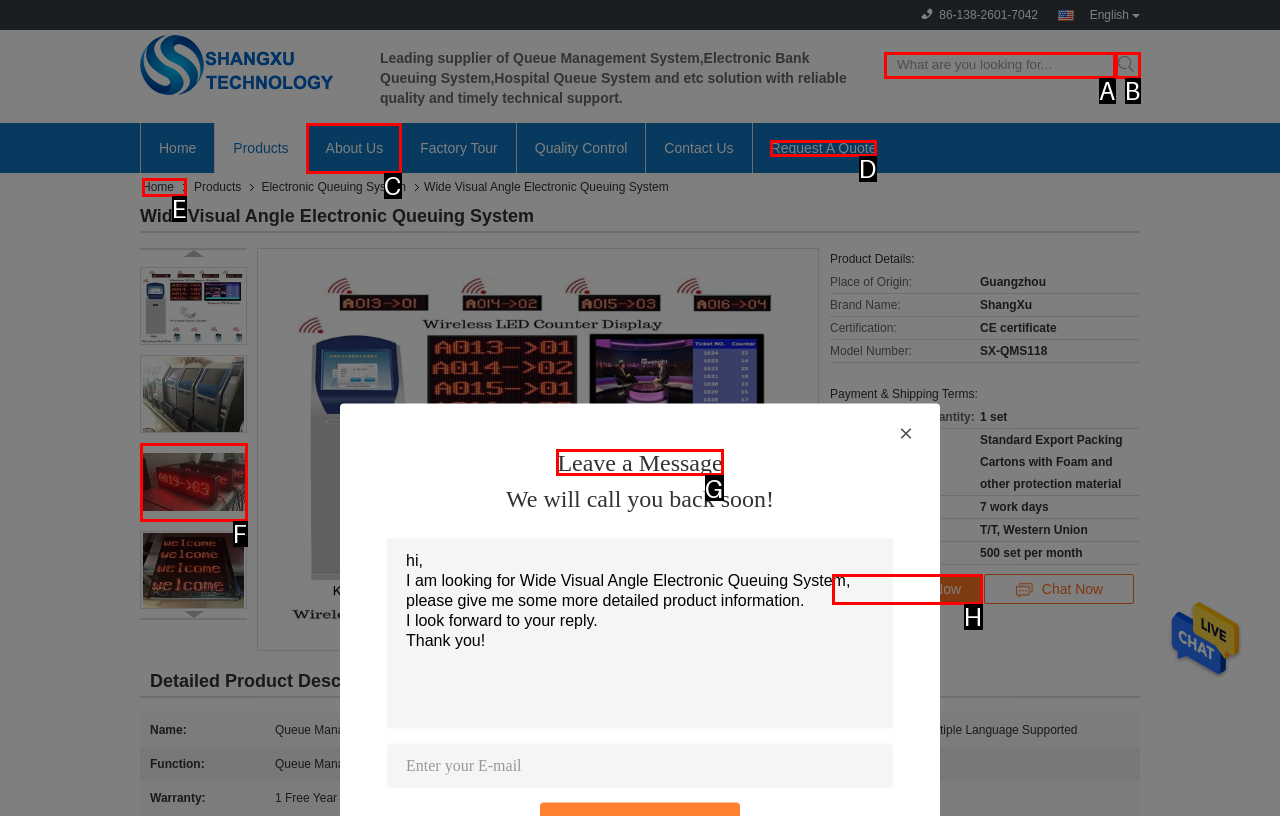Pick the option that should be clicked to perform the following task: Leave a message
Answer with the letter of the selected option from the available choices.

G